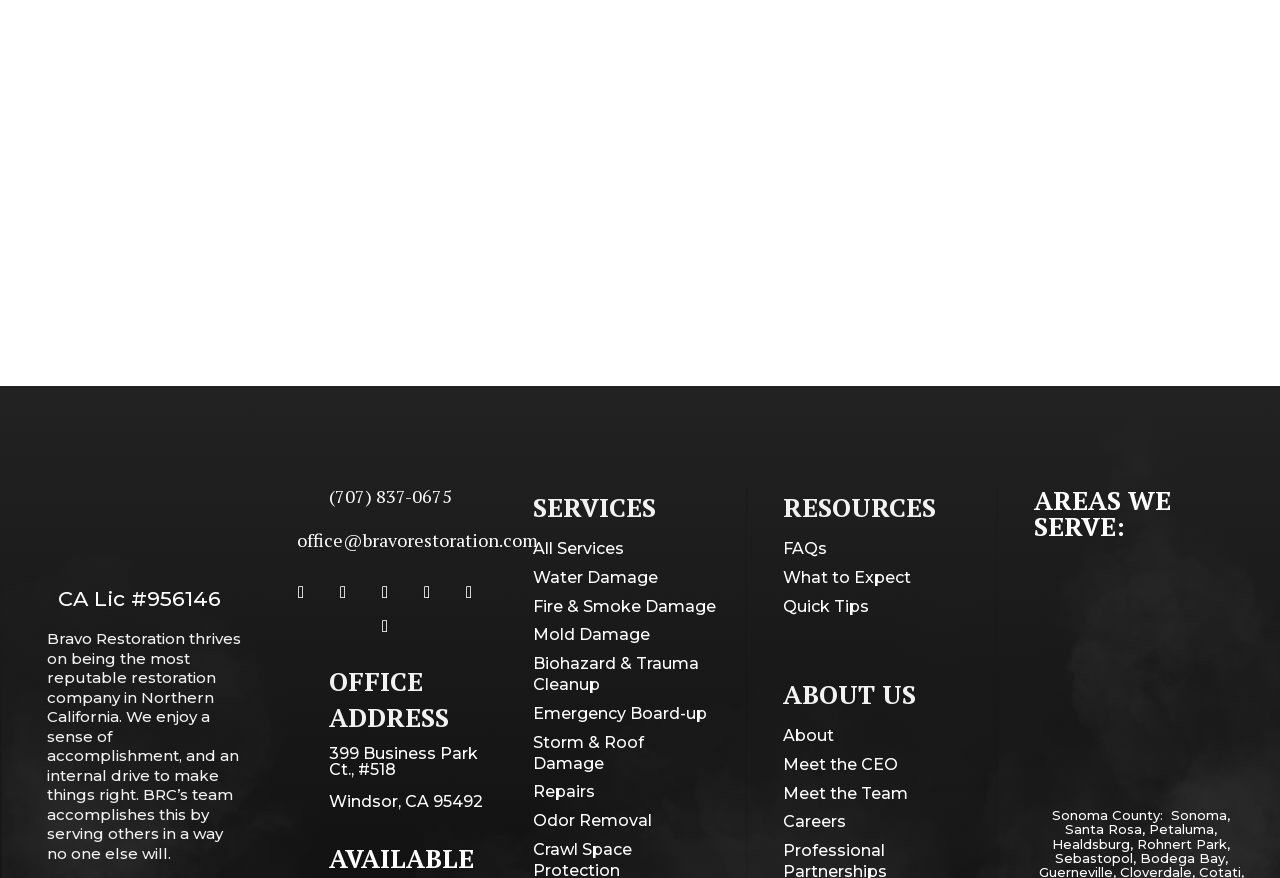Show the bounding box coordinates of the element that should be clicked to complete the task: "View all services".

[0.416, 0.614, 0.487, 0.635]